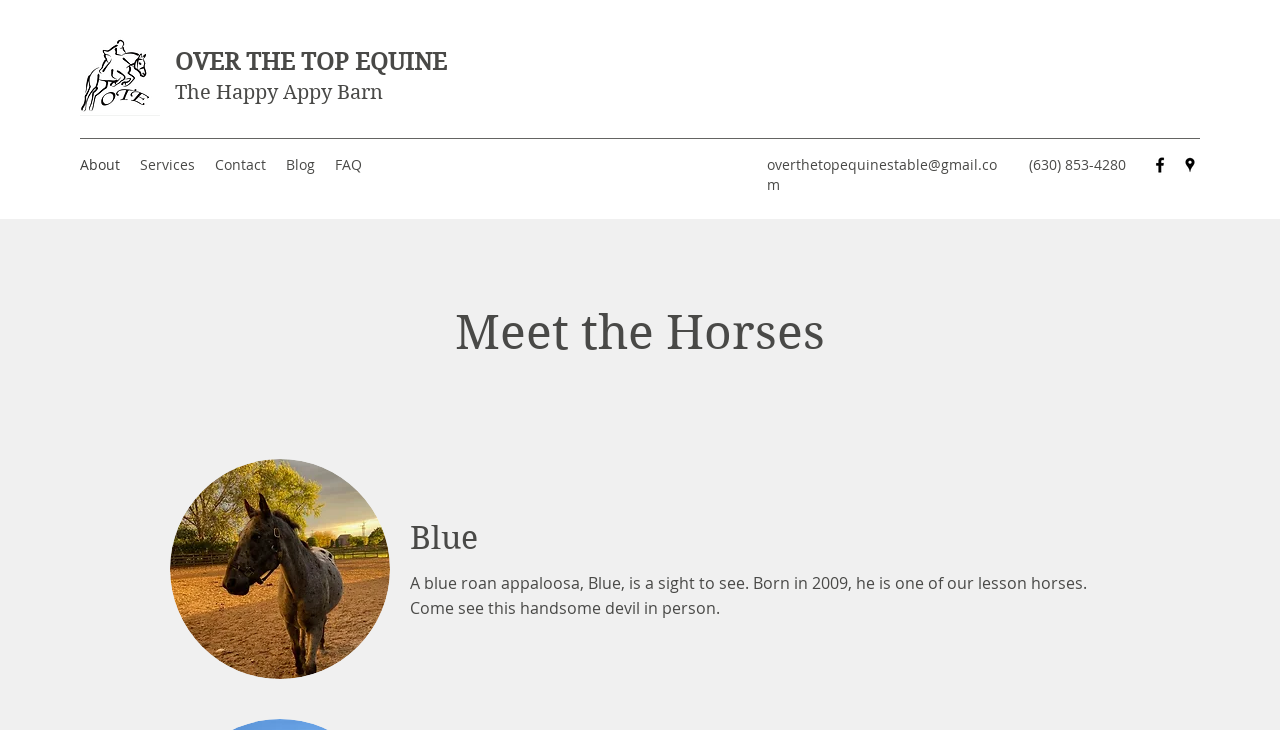Pinpoint the bounding box coordinates of the clickable area needed to execute the instruction: "View the horse Blue". The coordinates should be specified as four float numbers between 0 and 1, i.e., [left, top, right, bottom].

[0.32, 0.71, 0.742, 0.764]